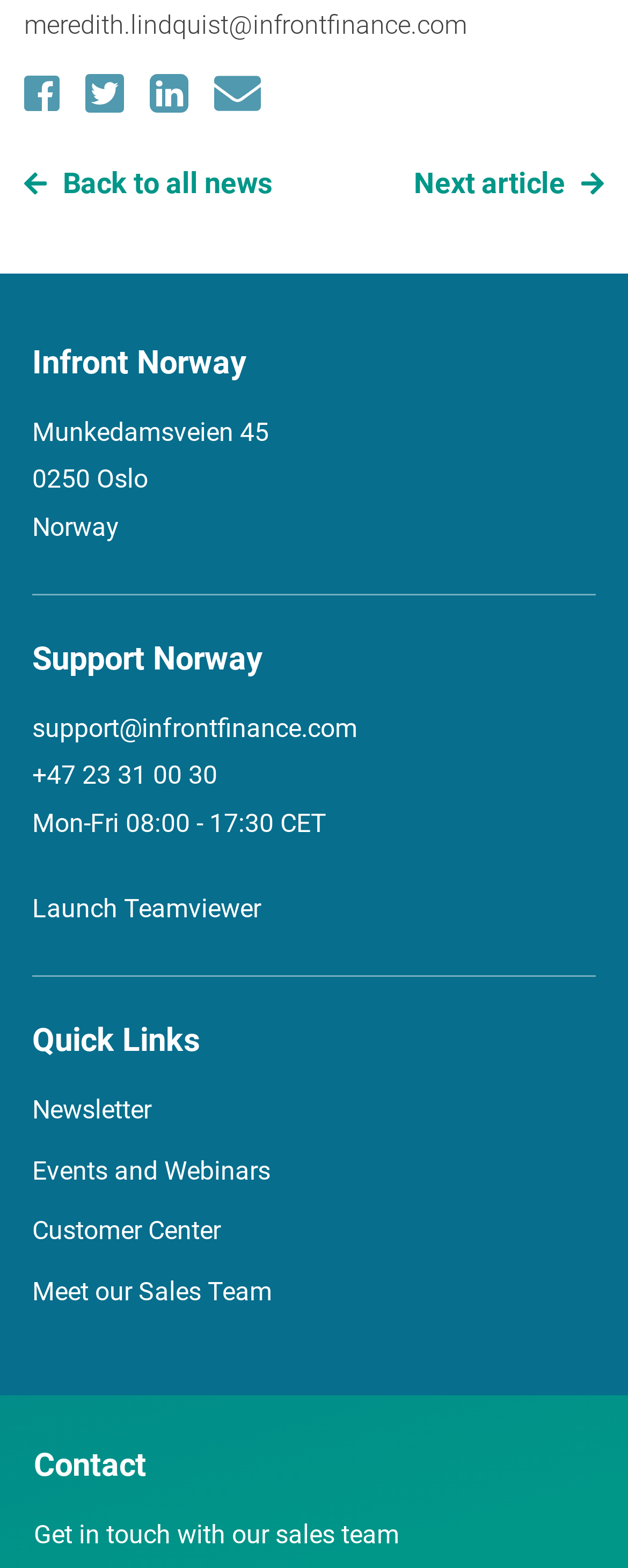Please provide a detailed answer to the question below by examining the image:
How many quick links are available?

There are four quick links available, which are 'Newsletter', 'Events and Webinars', 'Customer Center', and 'Meet our Sales Team'. These options are located at the bottom of the webpage.